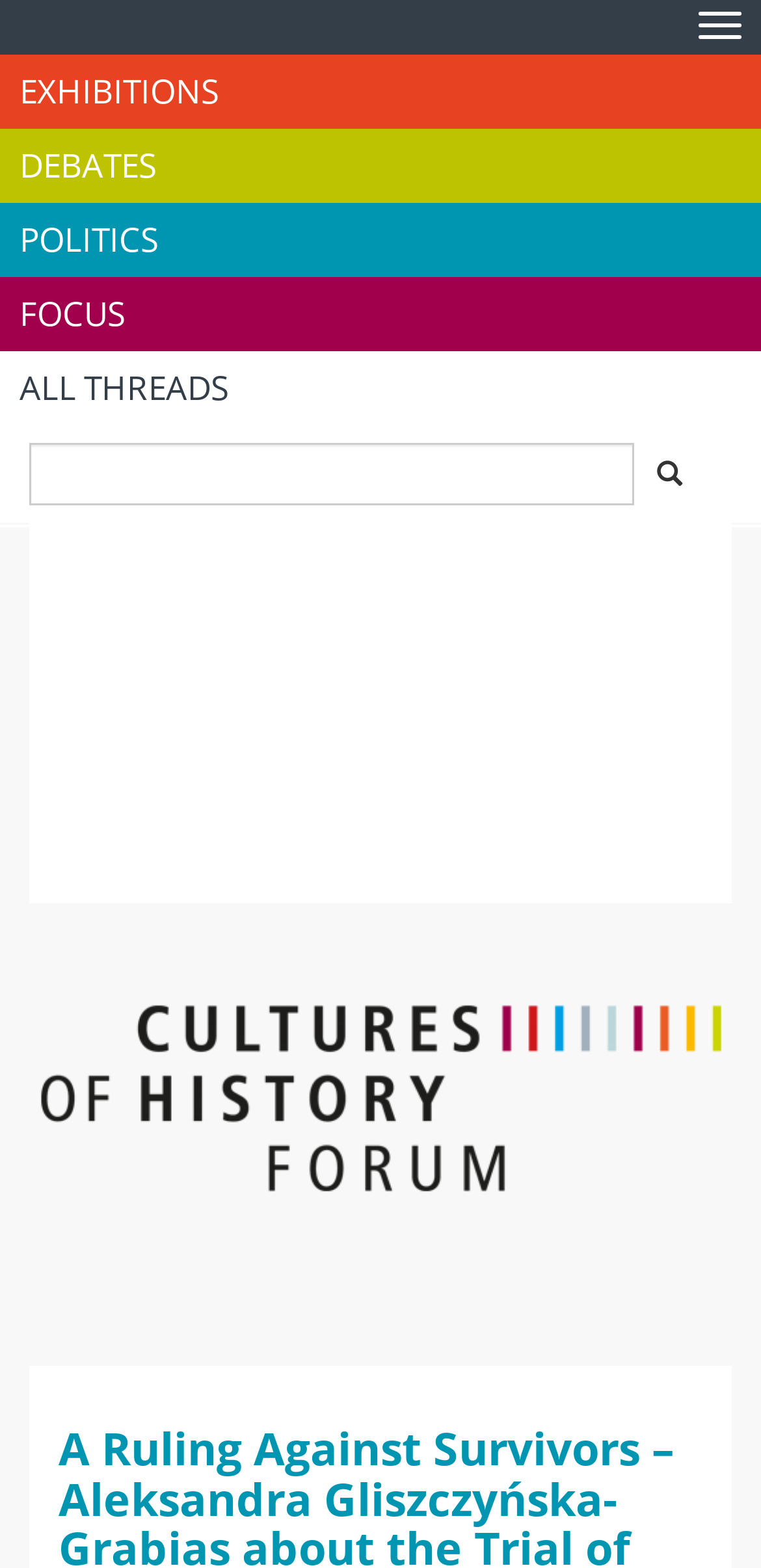Answer briefly with one word or phrase:
What is the first menu item?

EXHIBITIONS